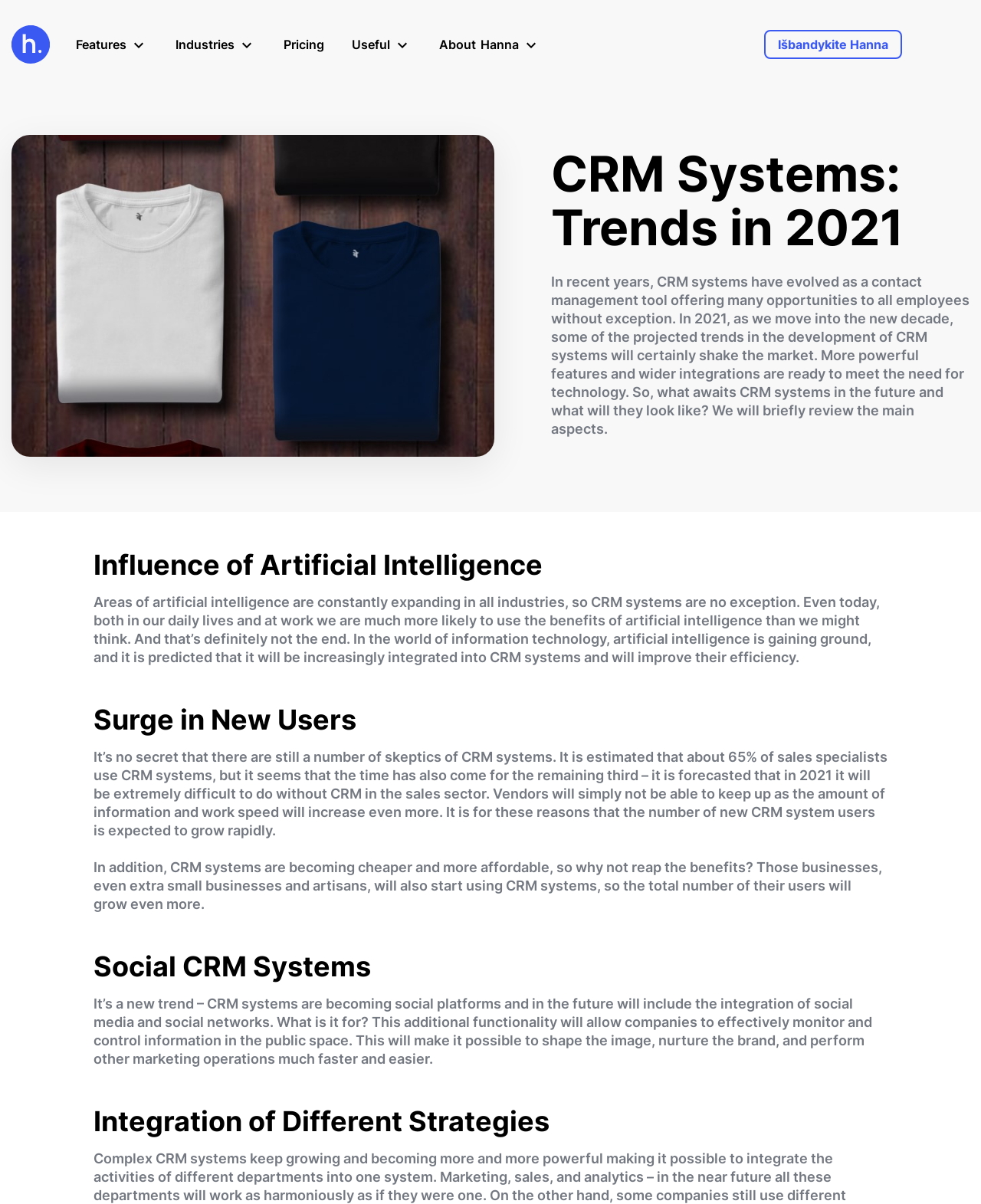Respond with a single word or phrase to the following question:
What is the main topic of this webpage?

CRM Systems